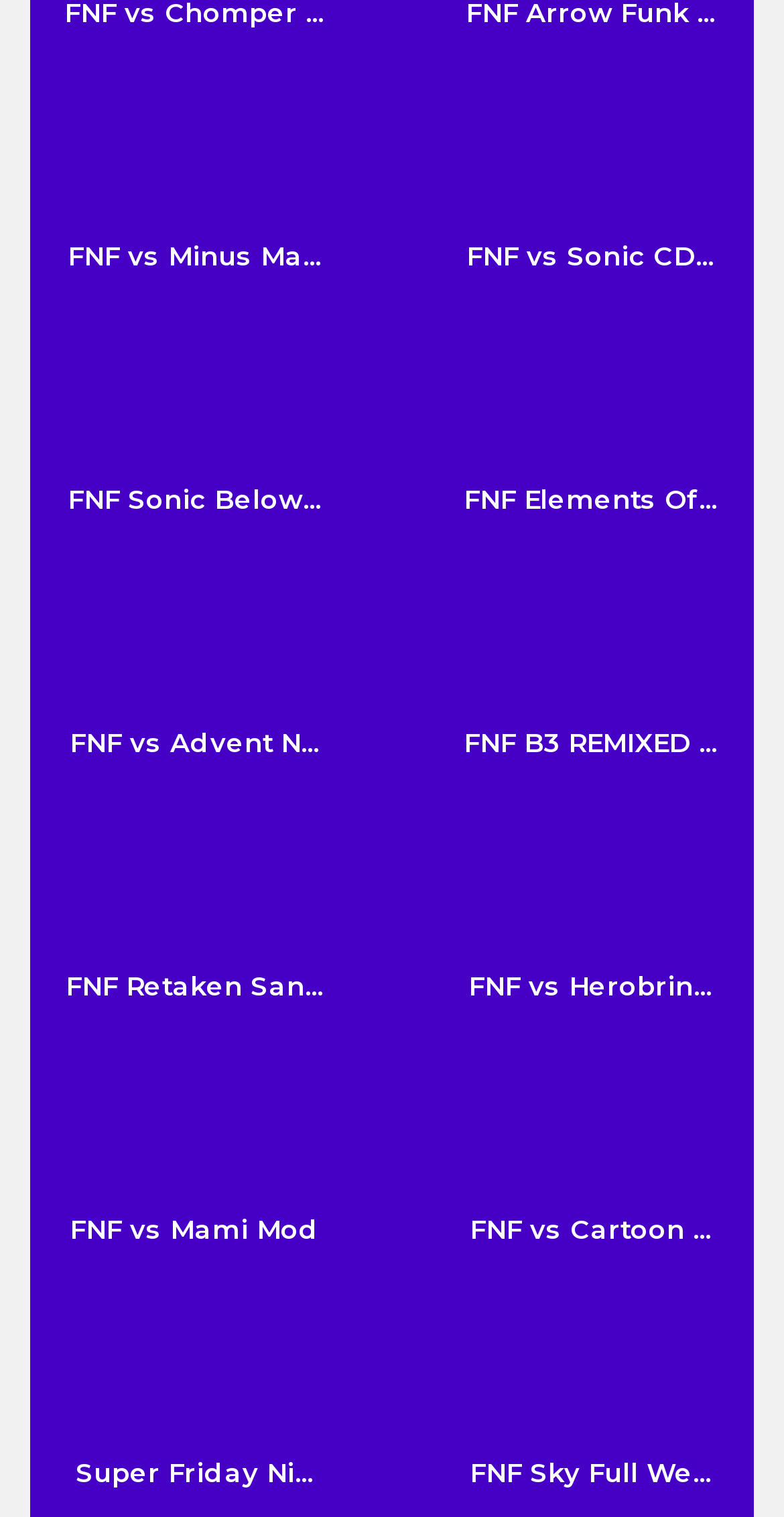Please identify the bounding box coordinates of the element I should click to complete this instruction: 'Check out FNF vs Advent Neon Mod'. The coordinates should be given as four float numbers between 0 and 1, like this: [left, top, right, bottom].

[0.082, 0.365, 0.413, 0.5]